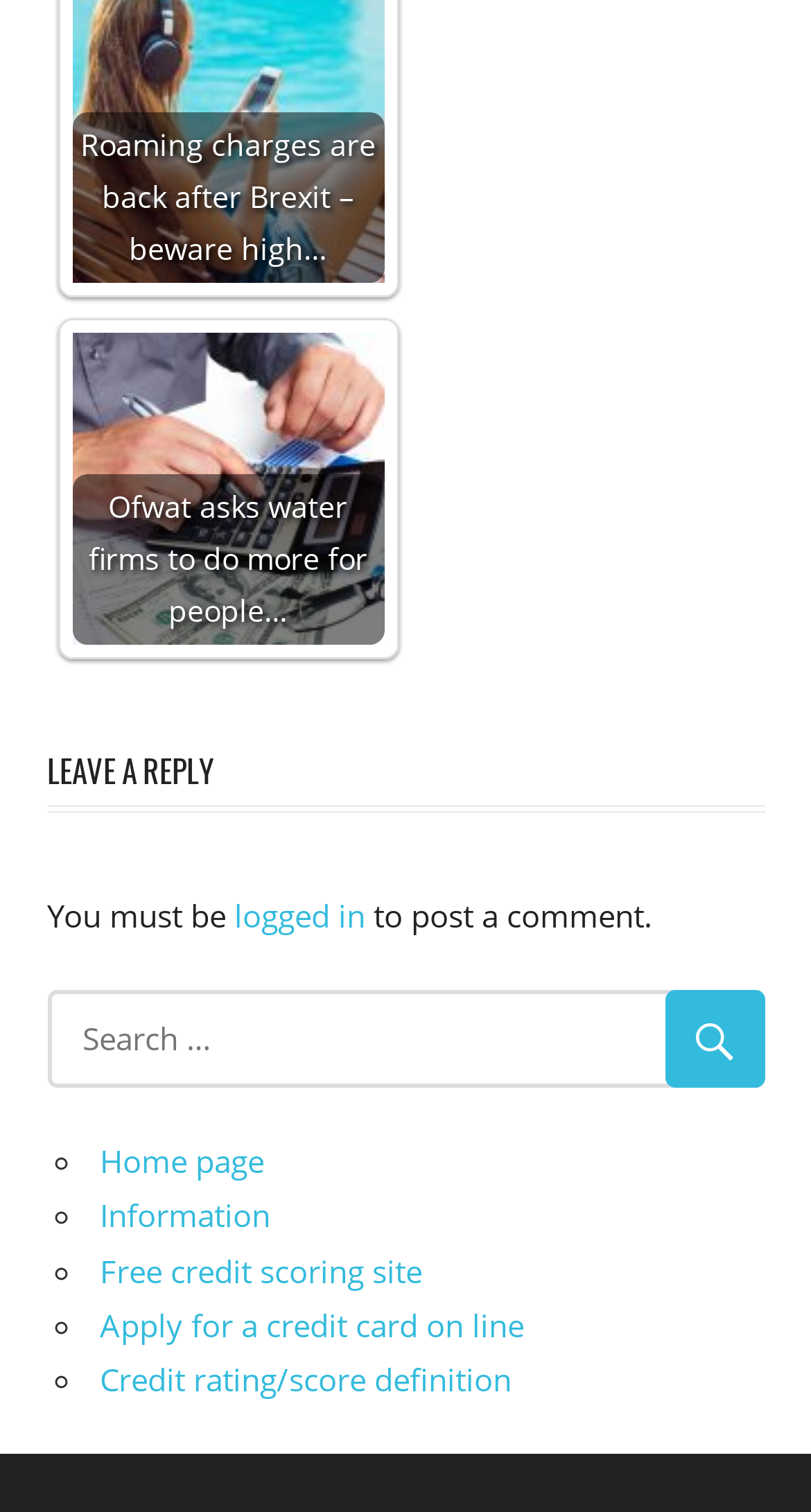Given the element description "Credit rating/score definition", identify the bounding box of the corresponding UI element.

[0.123, 0.898, 0.631, 0.926]